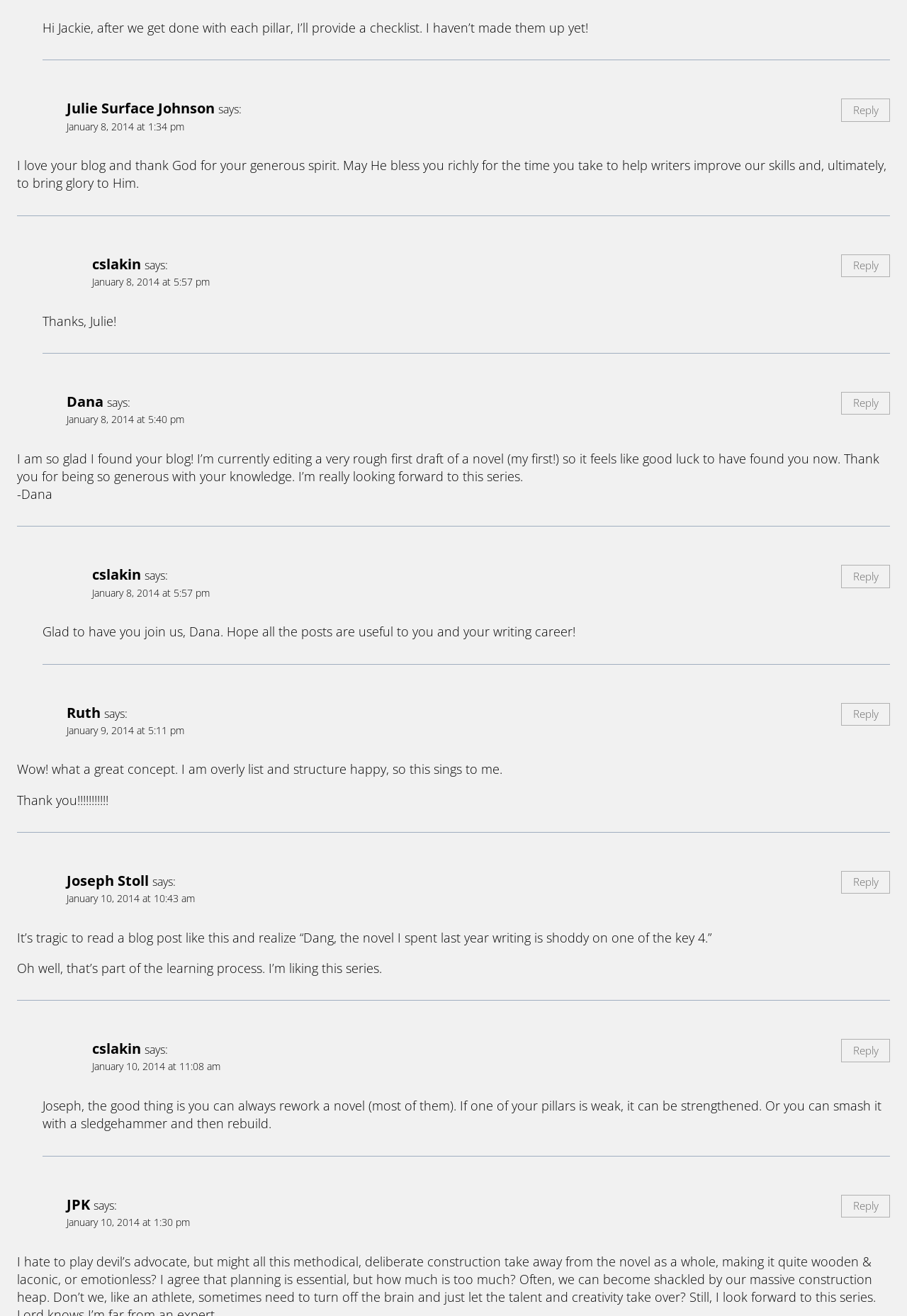How many comments are there on this webpage?
Refer to the image and provide a concise answer in one word or phrase.

9